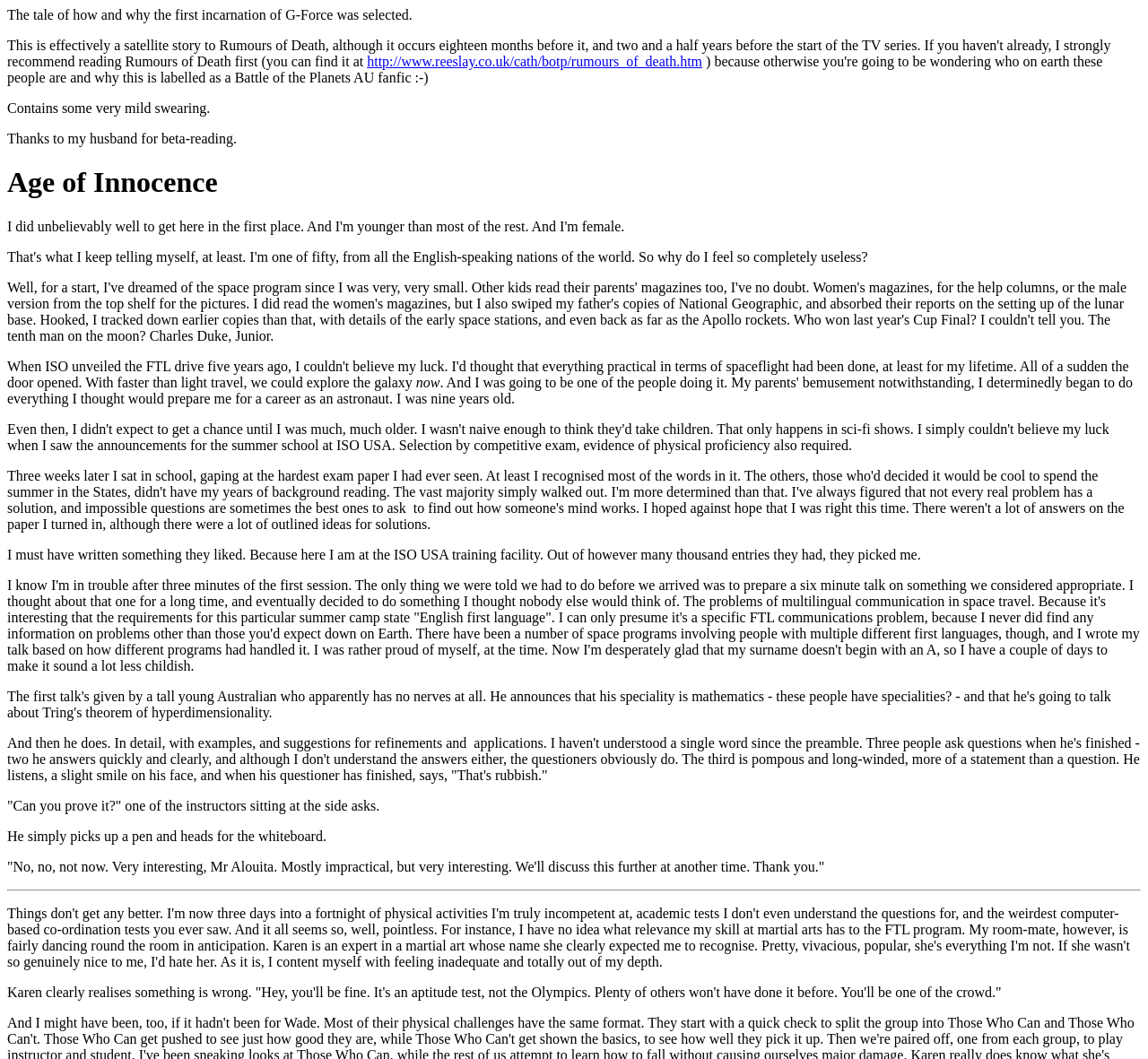What is the narrator's concern about their surname?
From the details in the image, provide a complete and detailed answer to the question.

The narrator is relieved that their surname doesn't start with A because it gives them a couple of days to prepare their talk. This is mentioned in the text as a reason for the narrator's relief.